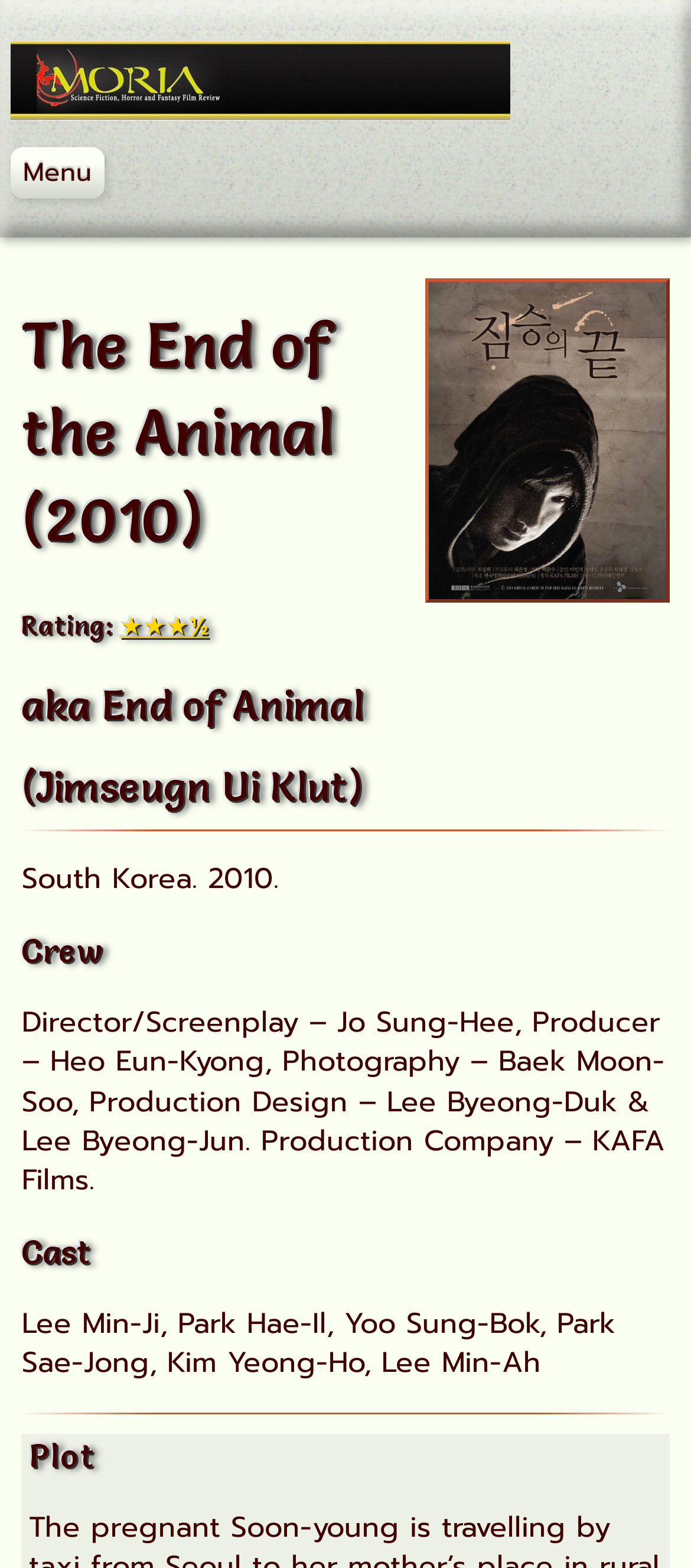Find the bounding box coordinates for the area that should be clicked to accomplish the instruction: "Click on the link to view all titles starting with M".

[0.015, 0.507, 0.557, 0.536]